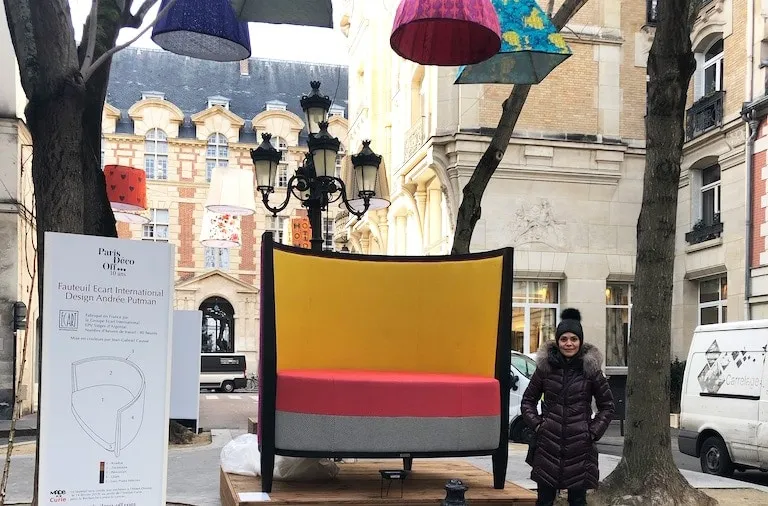Look at the image and answer the question in detail:
What is the woman wearing on her head?

A woman, dressed in a stylish winter coat and a beanie, poses next to the chair, embodying the spirit of creativity and design that the event celebrates.